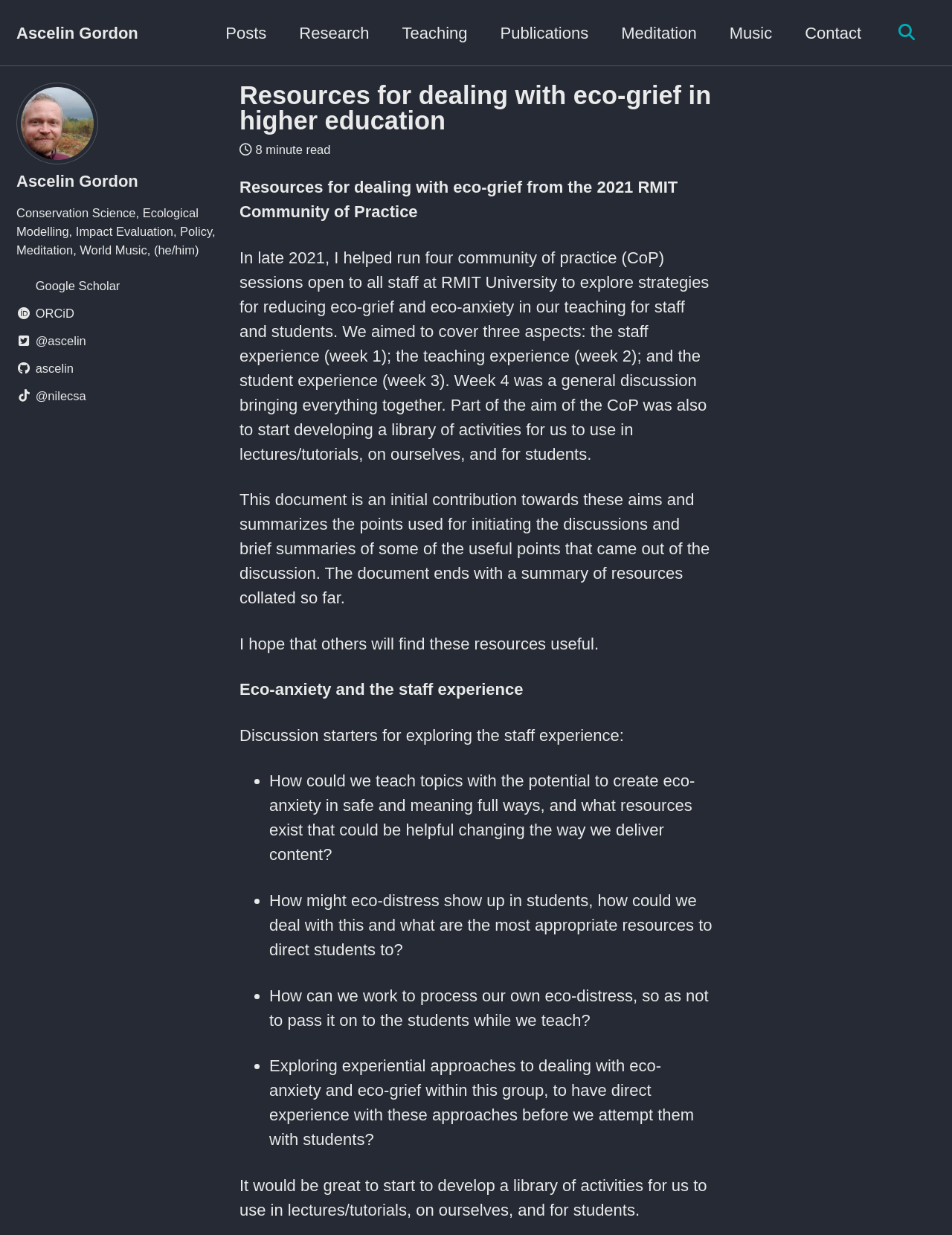Based on the image, please respond to the question with as much detail as possible:
What is the purpose of the community of practice sessions?

The purpose of the community of practice sessions can be understood from the text 'We aimed to cover three aspects: the staff experience (week 1); the teaching experience (week 2); and the student experience (week 3). Week 4 was a general discussion bringing everything together.' which suggests that the sessions were held to explore strategies for reducing eco-grief and eco-anxiety in teaching for staff and students.